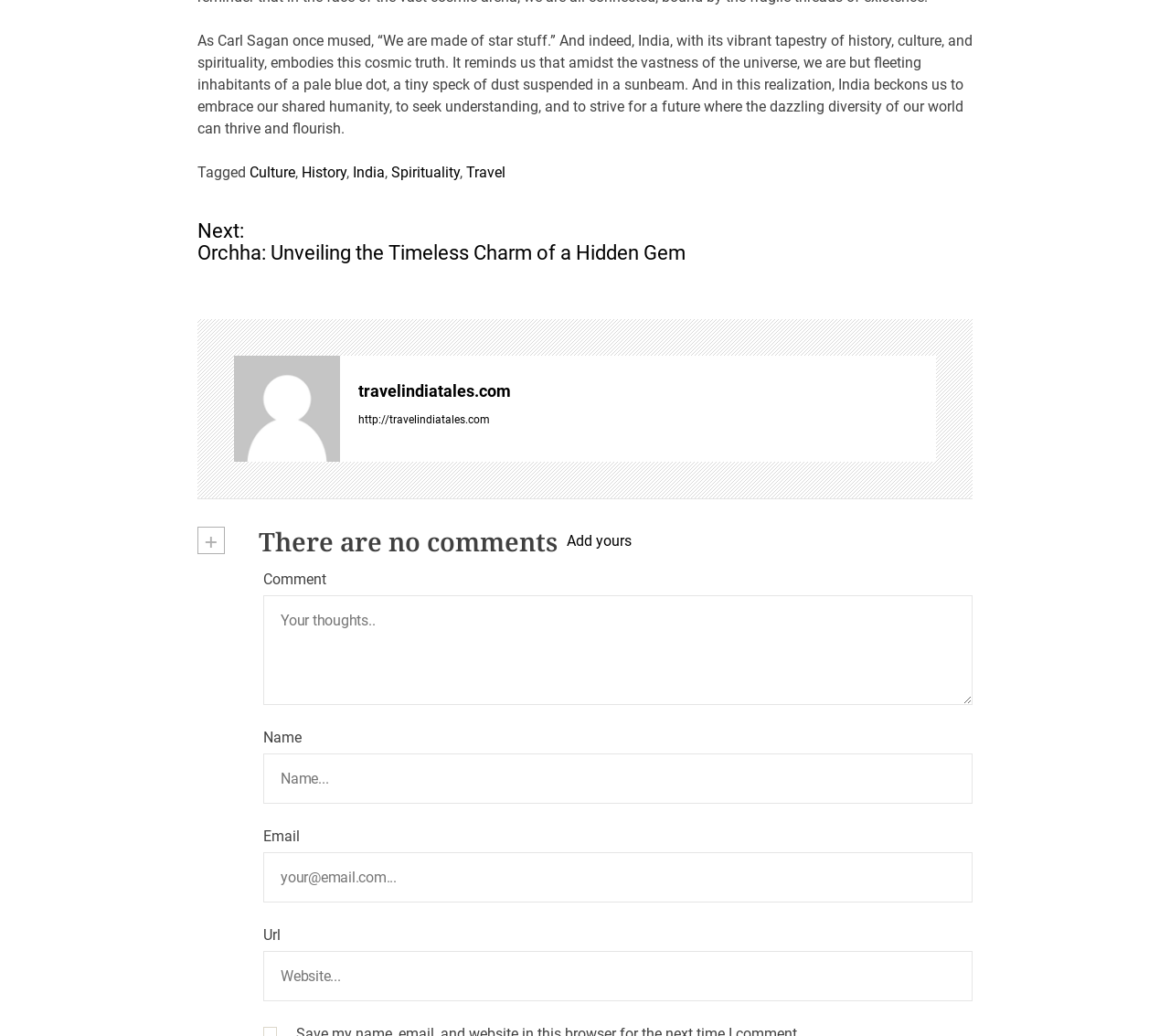Locate the bounding box coordinates of the clickable region to complete the following instruction: "Enter your name."

[0.225, 0.727, 0.831, 0.776]